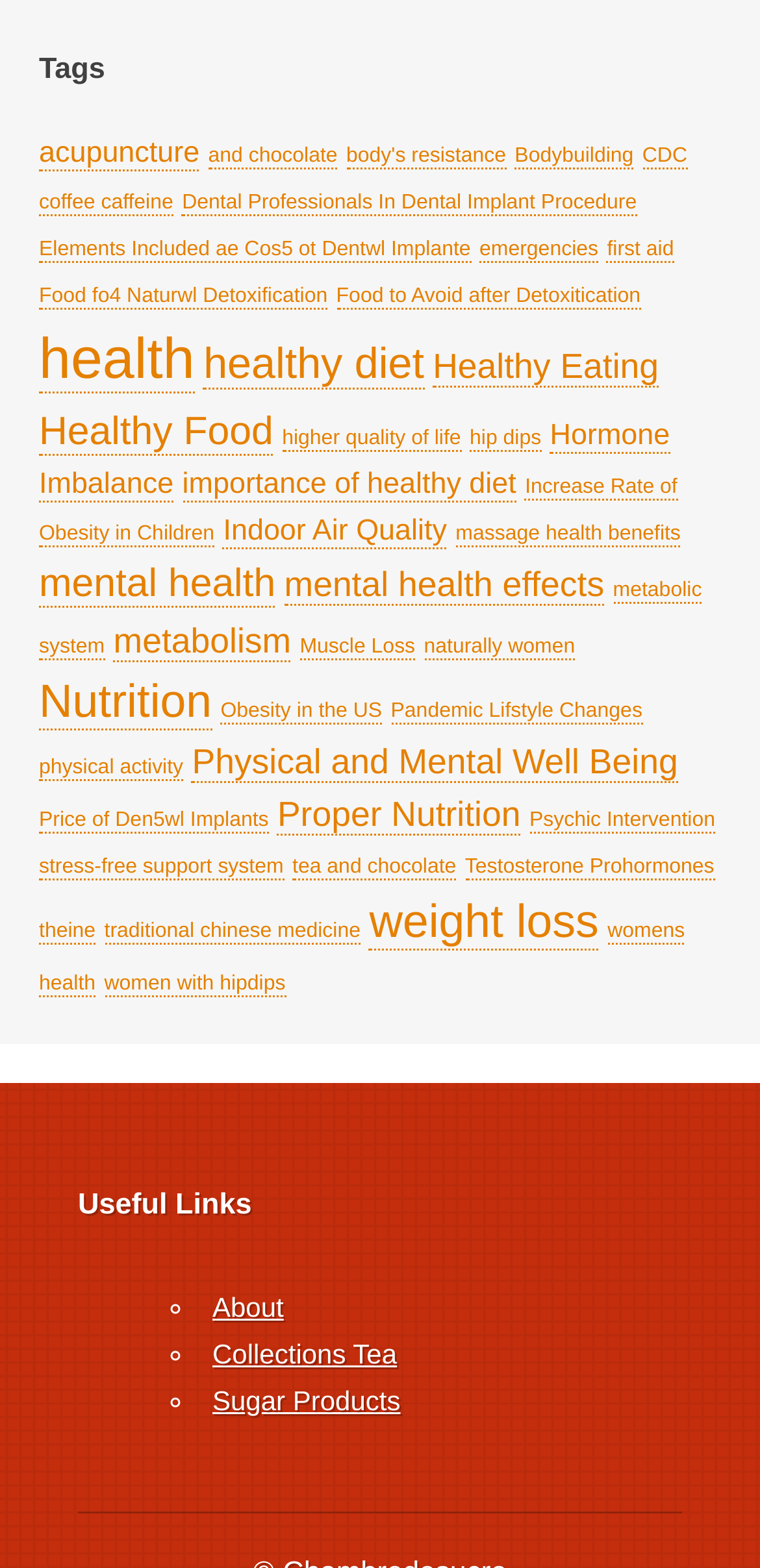Respond with a single word or phrase for the following question: 
How many items are related to 'health'?

11